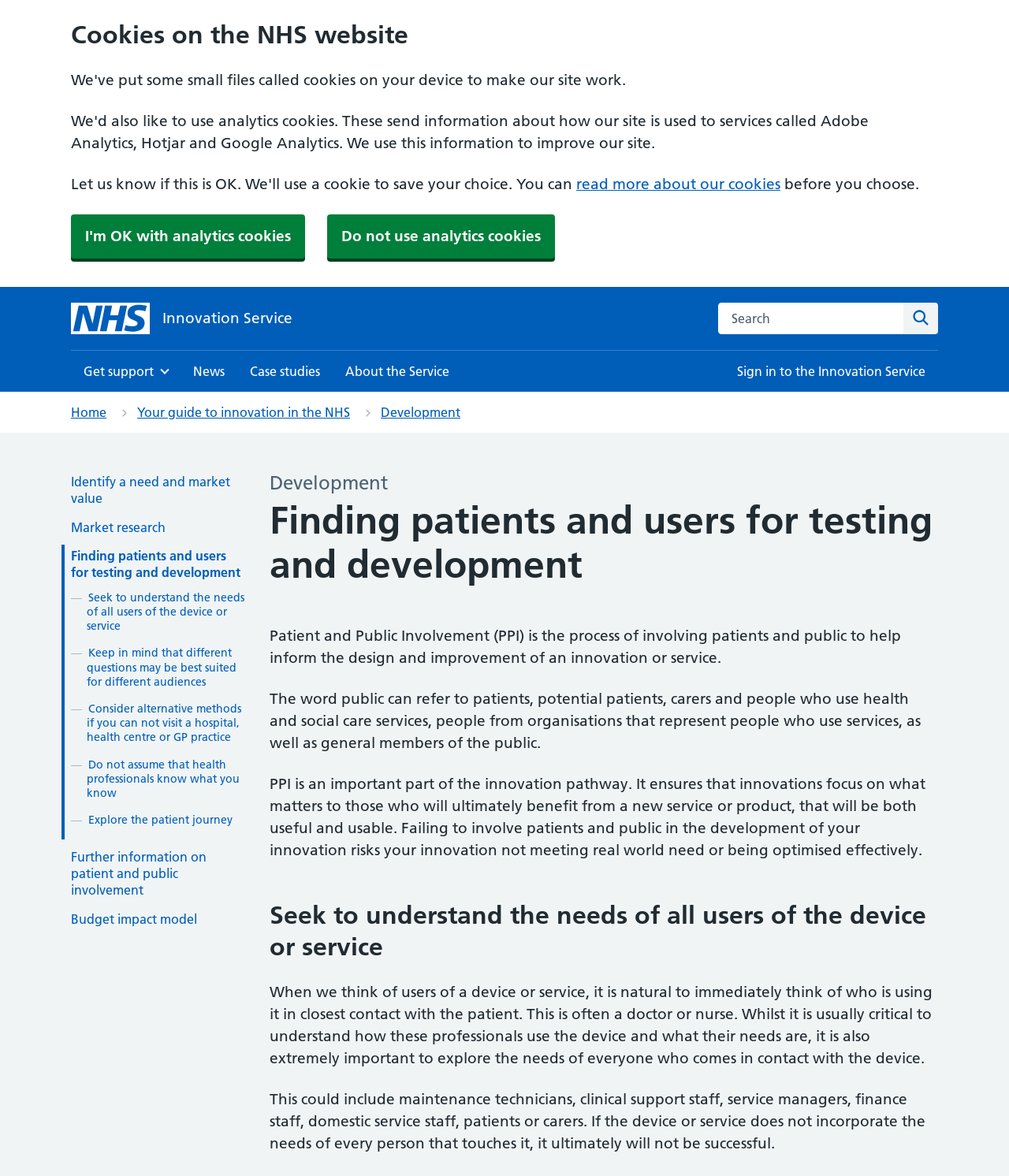What is the importance of understanding the needs of all users?
Please provide a comprehensive answer based on the visual information in the image.

Understanding the needs of all users of a device or service is crucial to ensure its success, as it incorporates the needs of everyone who comes into contact with the device, making it ultimately successful, as stated in the static text element.